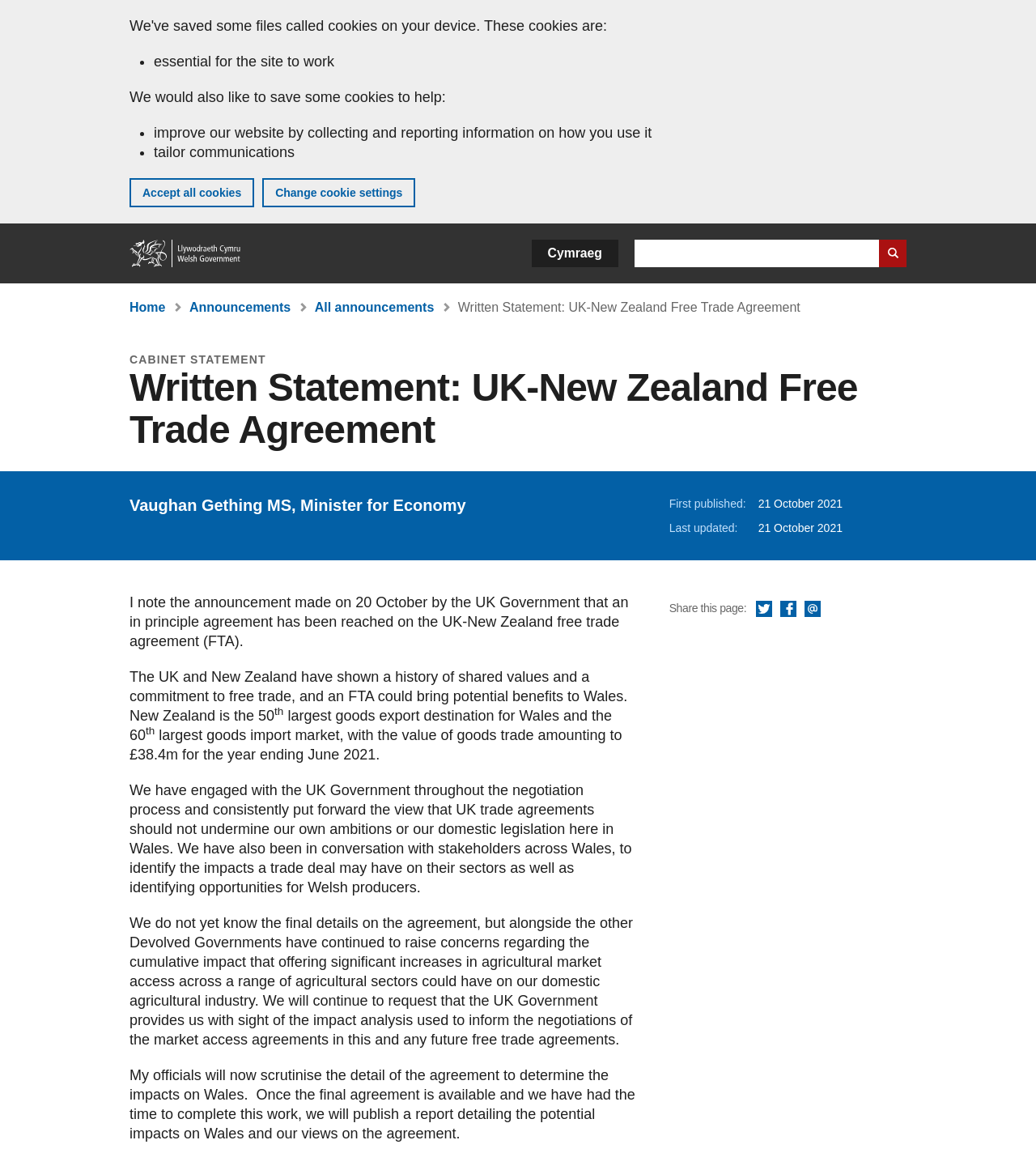What is the purpose of the UK-New Zealand free trade agreement?
Examine the webpage screenshot and provide an in-depth answer to the question.

I found the answer by reading the static text element that describes the purpose of the UK-New Zealand free trade agreement, which mentions that it could bring potential benefits to Wales.